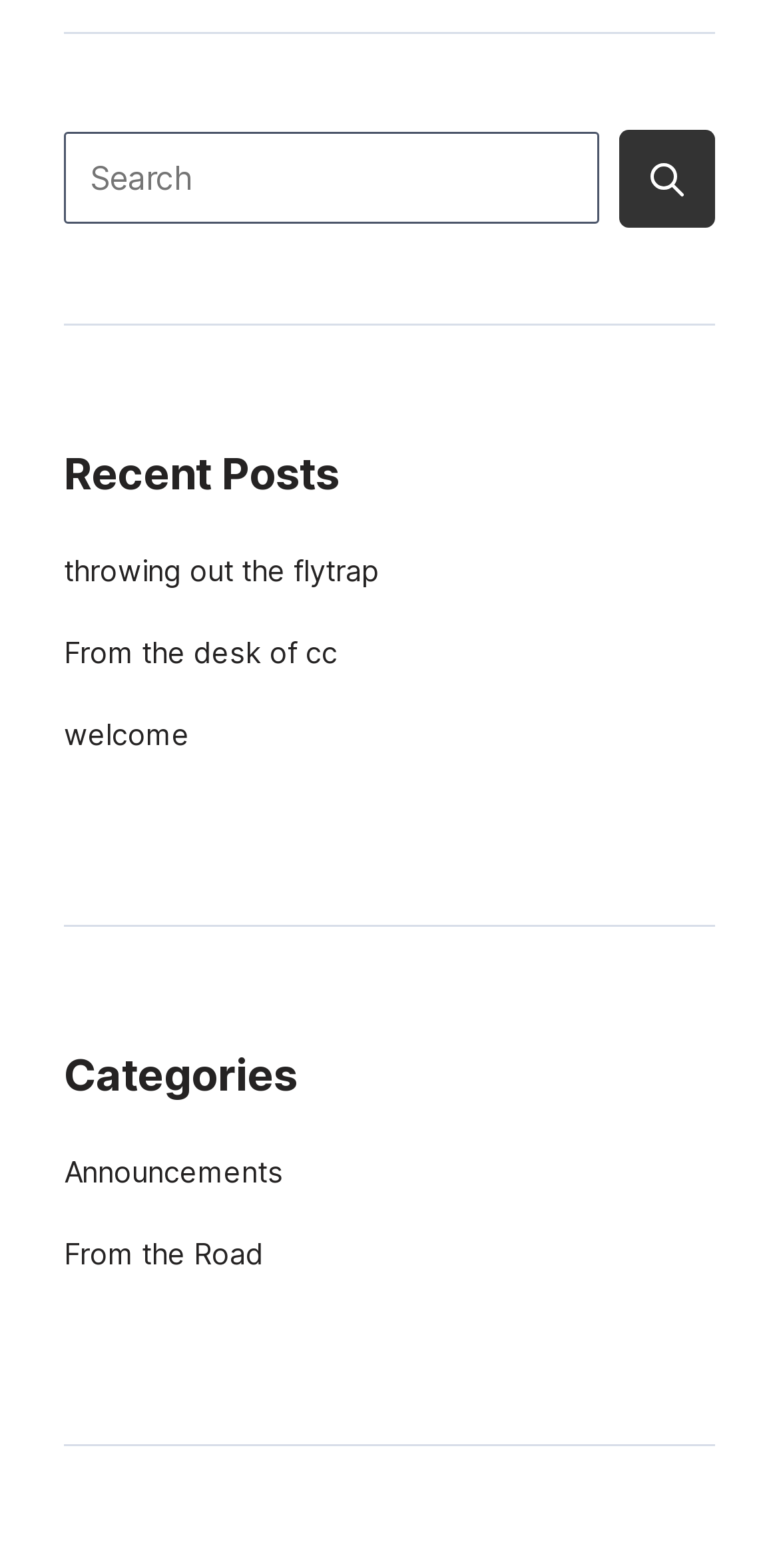Provide the bounding box coordinates of the HTML element described by the text: "Announcements".

[0.082, 0.737, 0.364, 0.758]